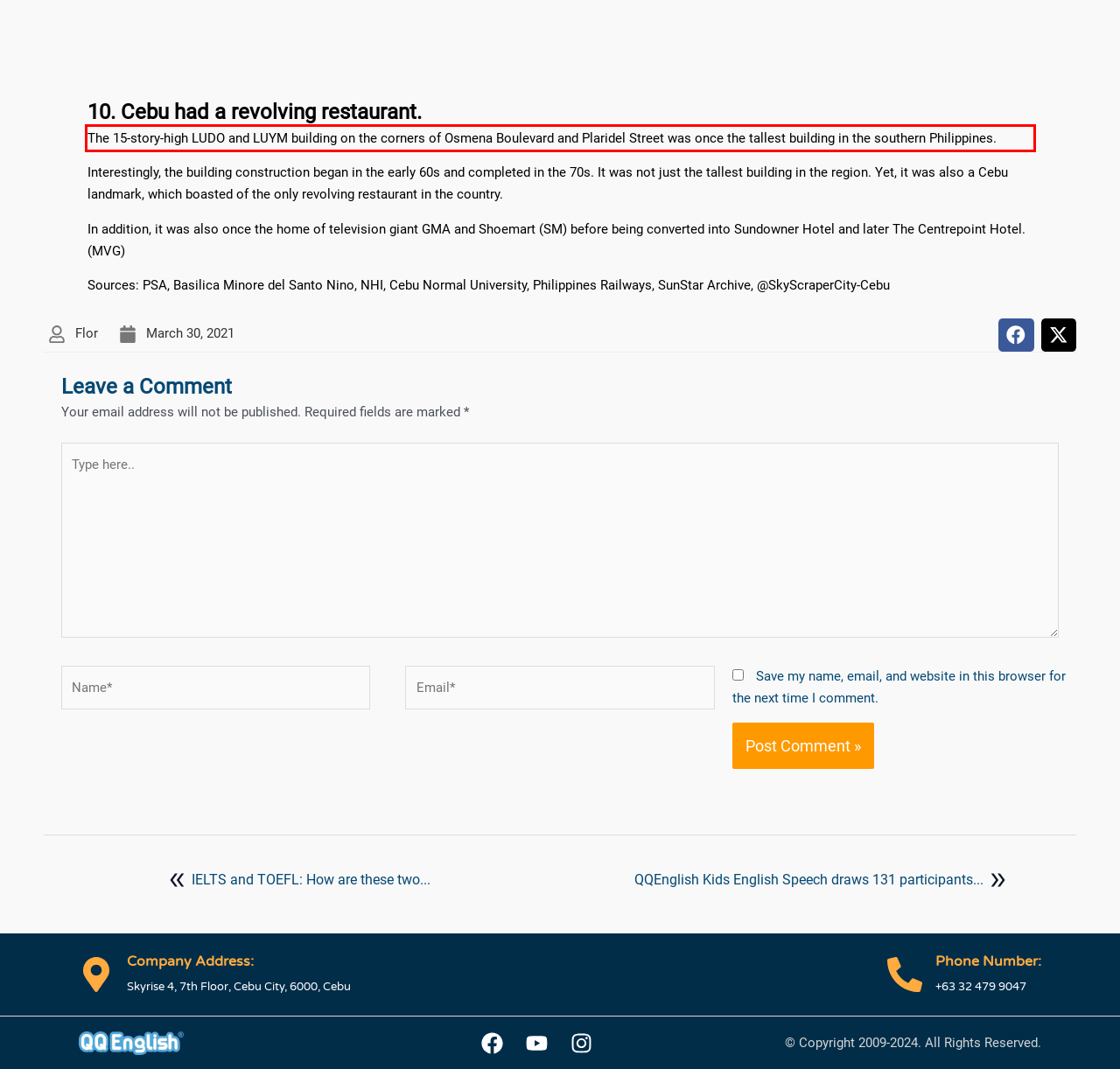With the provided screenshot of a webpage, locate the red bounding box and perform OCR to extract the text content inside it.

The 15-story-high LUDO and LUYM building on the corners of Osmena Boulevard and Plaridel Street was once the tallest building in the southern Philippines.